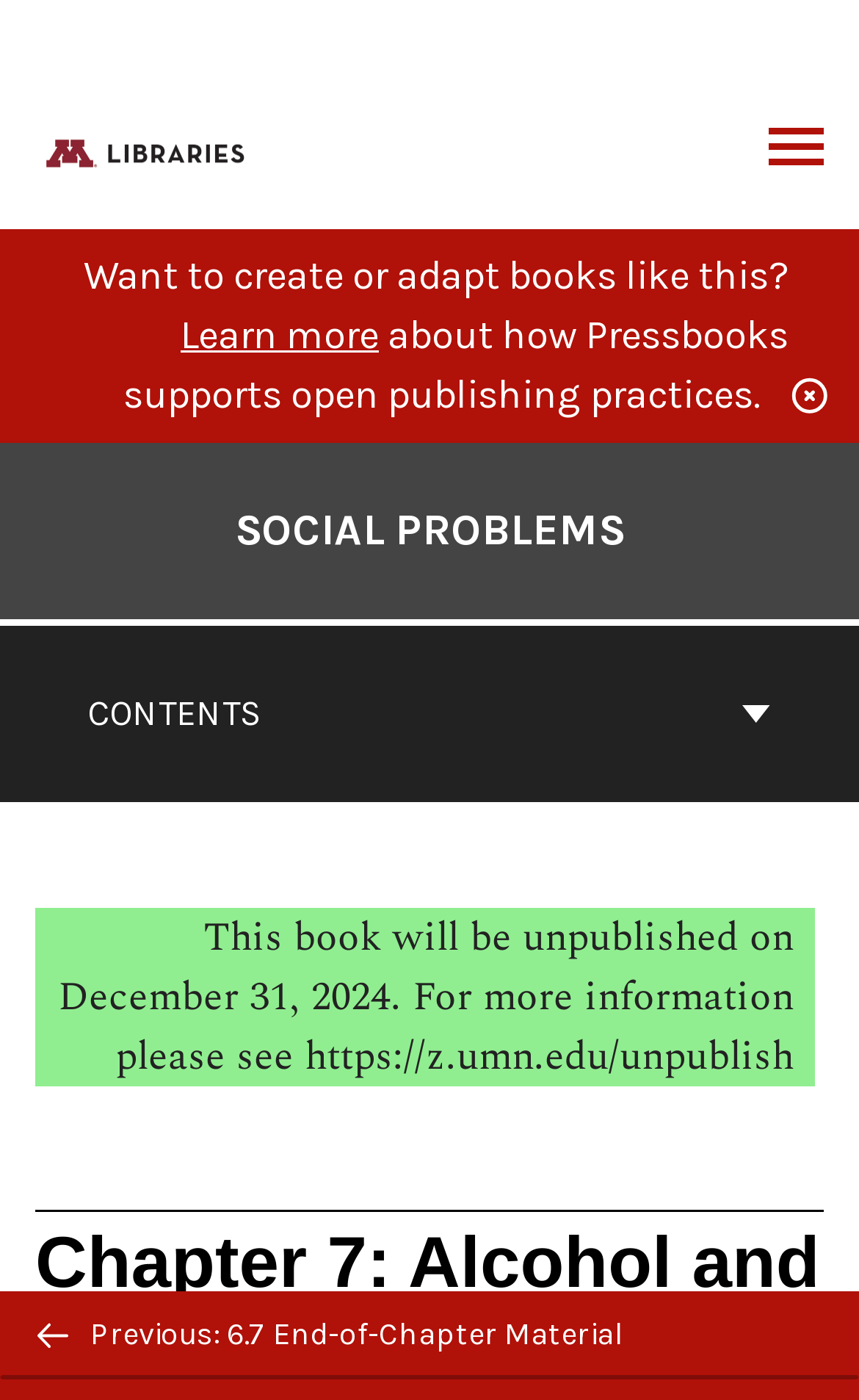What is the name of the publishing platform?
Answer the question with as much detail as you can, using the image as a reference.

The name of the publishing platform can be found at the top left corner of the webpage, where the logo and the text 'M Libraries Publishing' are located.